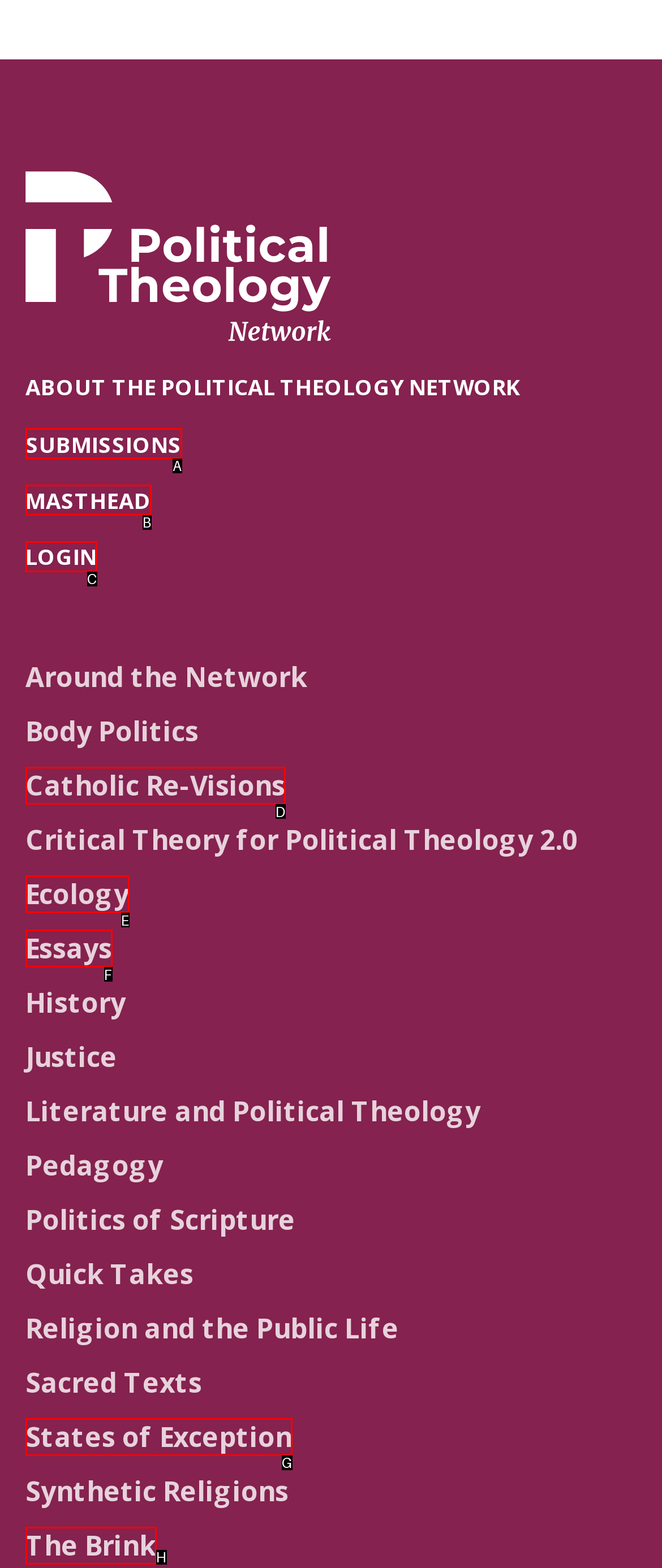Identify which HTML element matches the description: Ecology
Provide your answer in the form of the letter of the correct option from the listed choices.

E